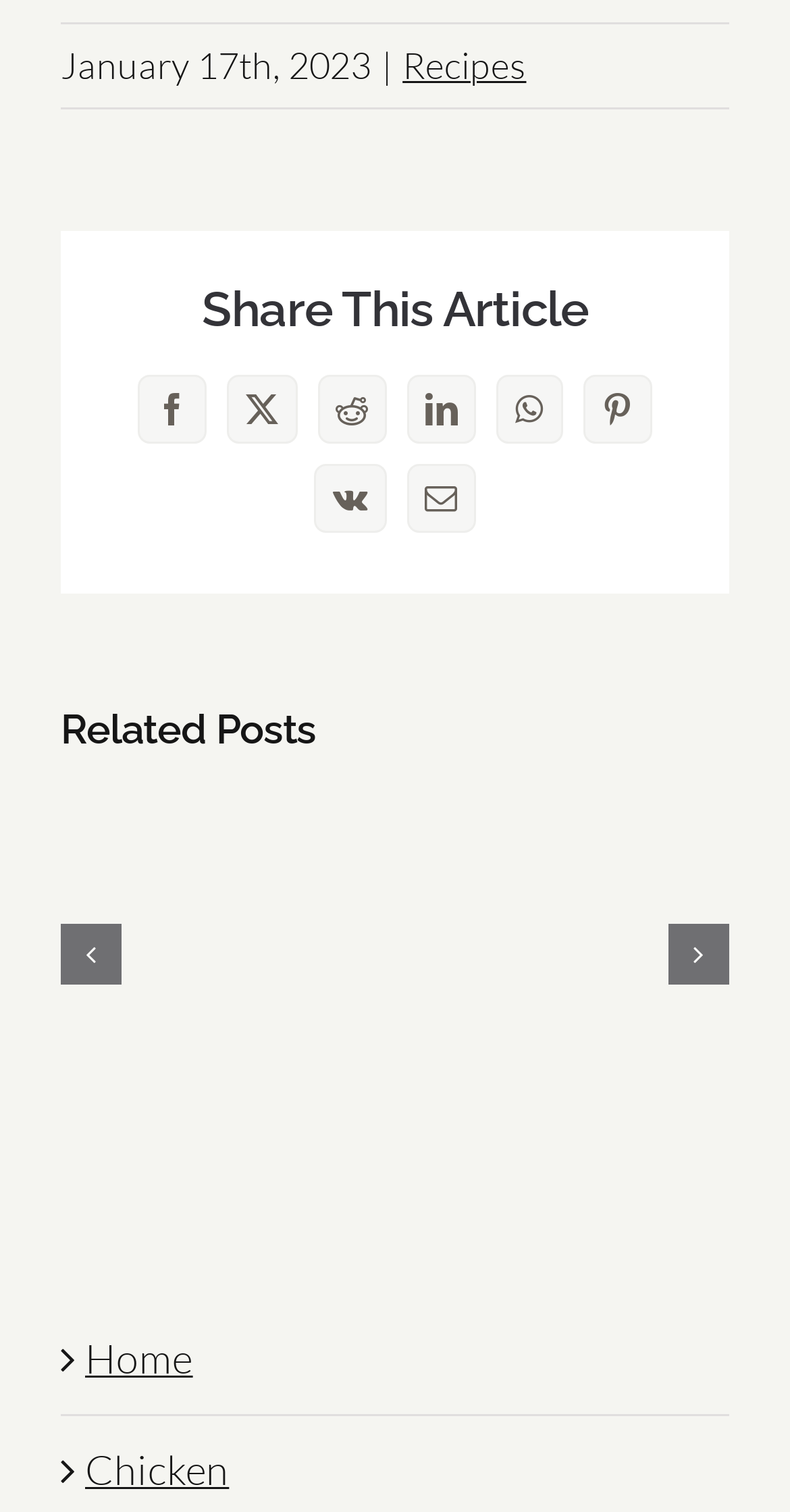Please provide a comprehensive response to the question below by analyzing the image: 
What is the purpose of the buttons 'Previous slide' and 'Next slide'?

The buttons 'Previous slide' and 'Next slide' are likely used to navigate through a slideshow or a series of slides, allowing the user to move back and forth between the slides.